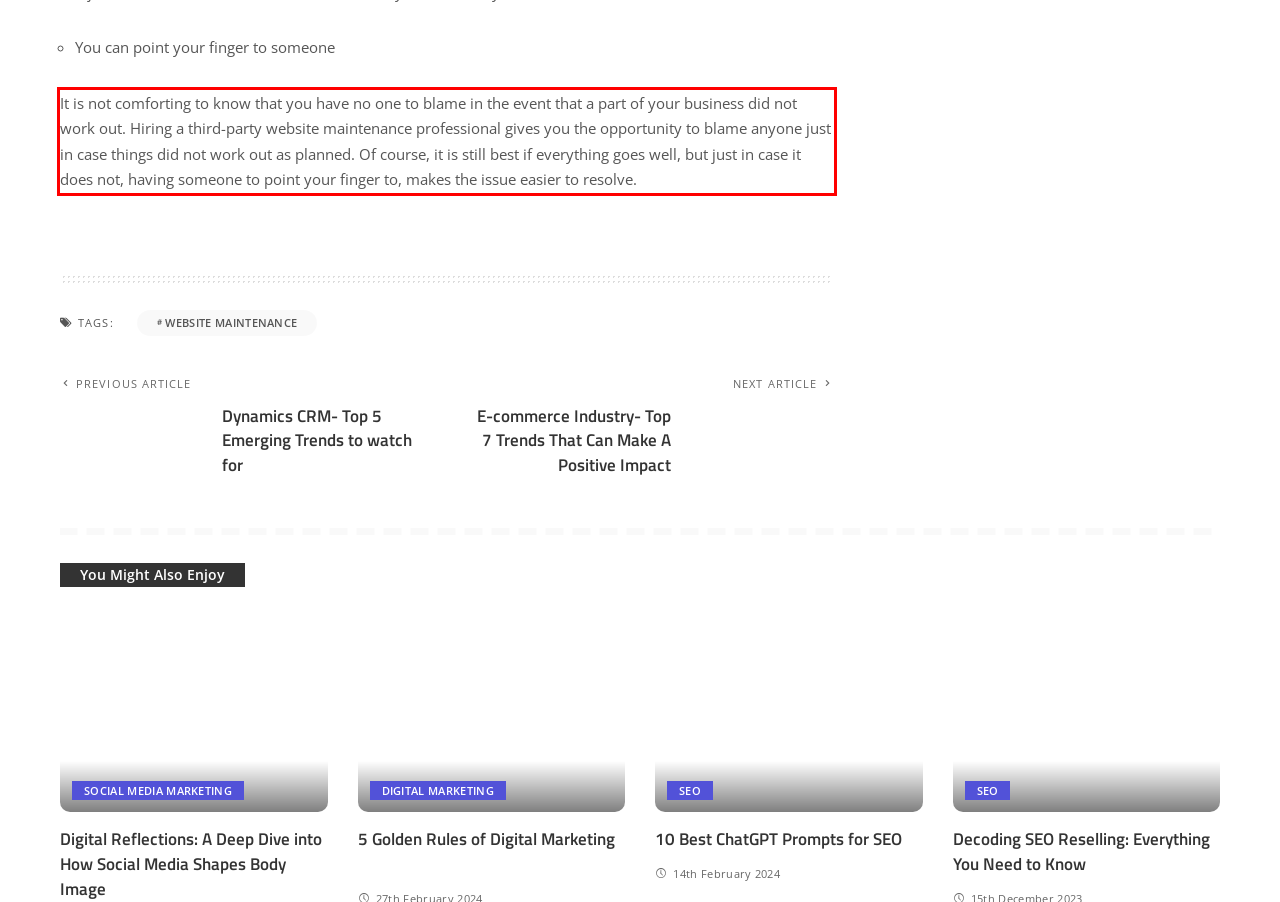Examine the webpage screenshot, find the red bounding box, and extract the text content within this marked area.

It is not comforting to know that you have no one to blame in the event that a part of your business did not work out. Hiring a third-party website maintenance professional gives you the opportunity to blame anyone just in case things did not work out as planned. Of course, it is still best if everything goes well, but just in case it does not, having someone to point your finger to, makes the issue easier to resolve.